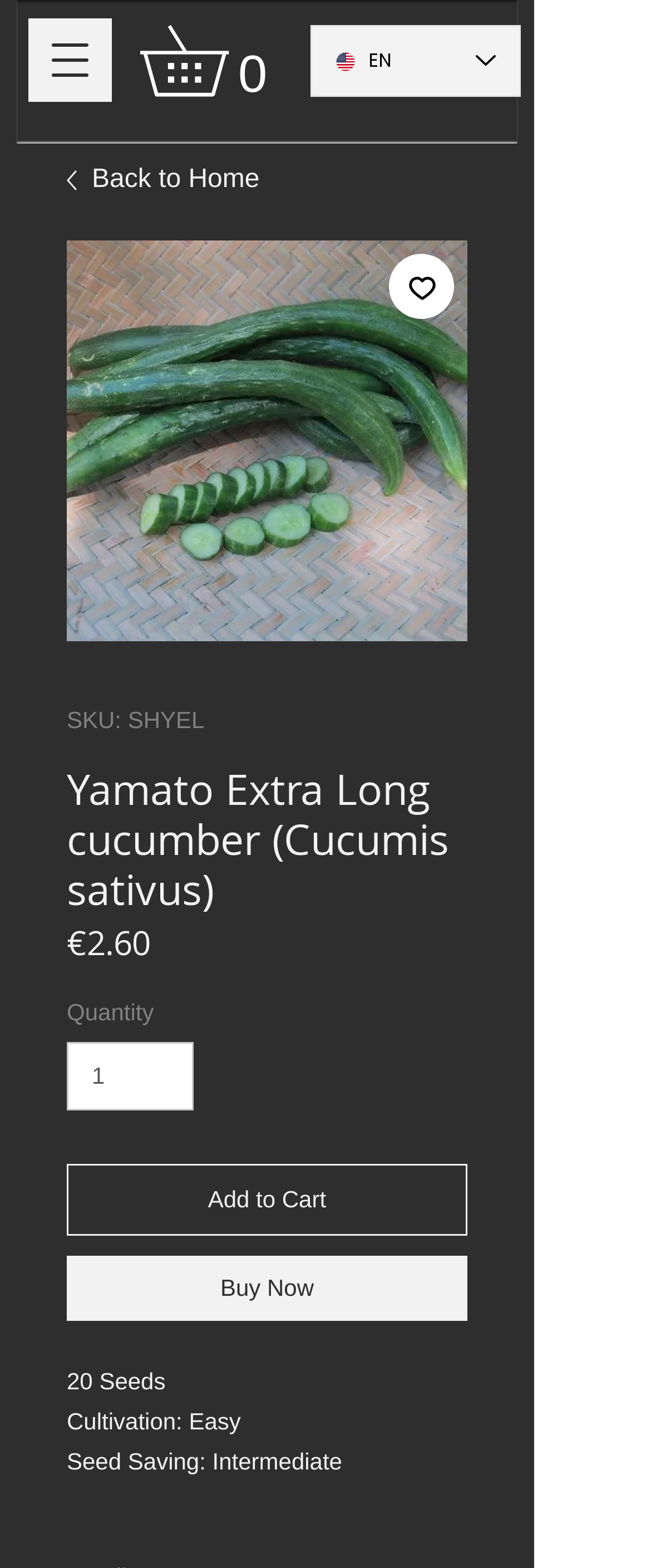Extract the bounding box coordinates for the UI element described as: "parent_node: 0 aria-label="Open navigation menu"".

[0.044, 0.012, 0.172, 0.065]